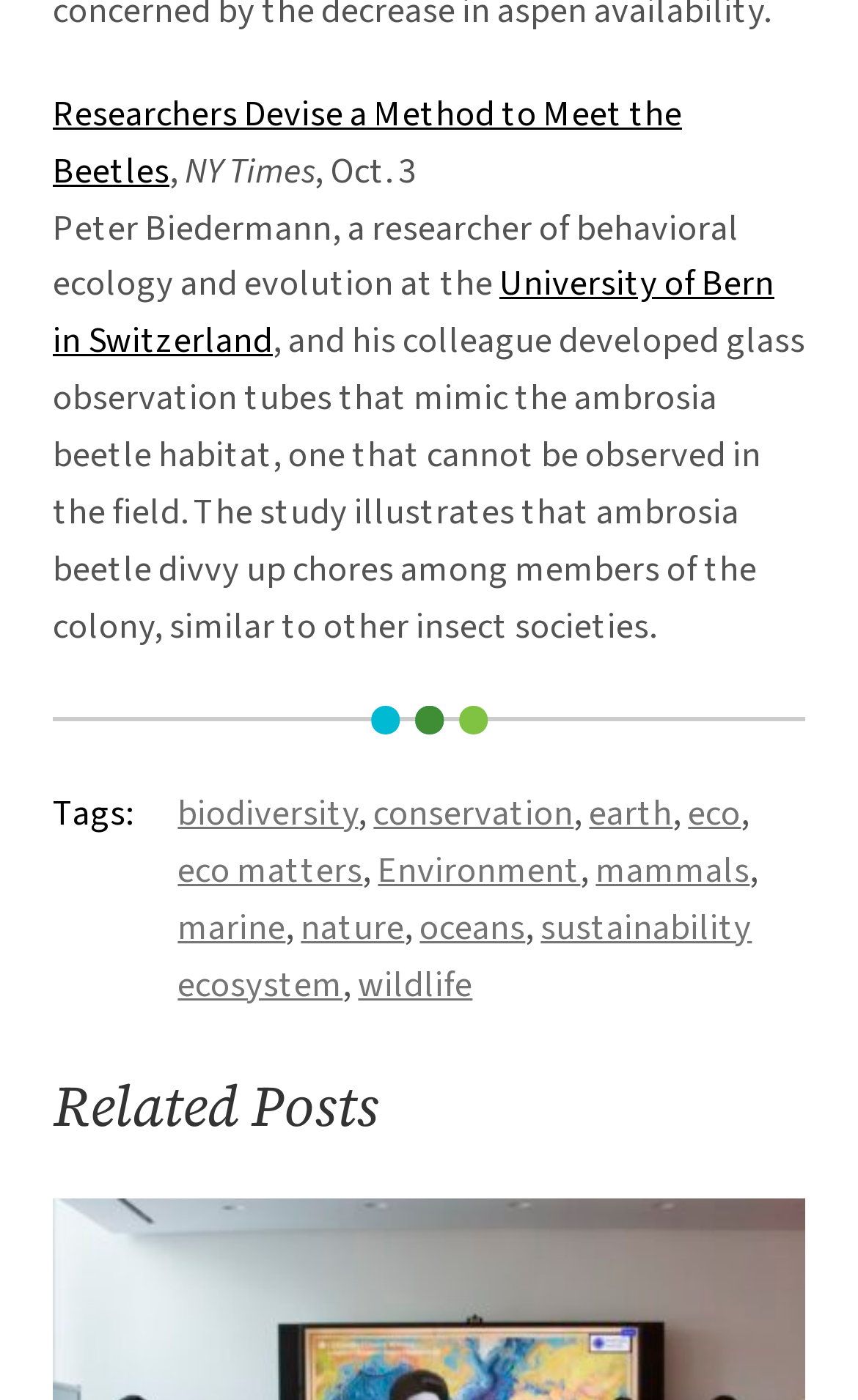Indicate the bounding box coordinates of the element that needs to be clicked to satisfy the following instruction: "Read the article about researchers devising a method to meet the beetles". The coordinates should be four float numbers between 0 and 1, i.e., [left, top, right, bottom].

[0.062, 0.063, 0.795, 0.139]